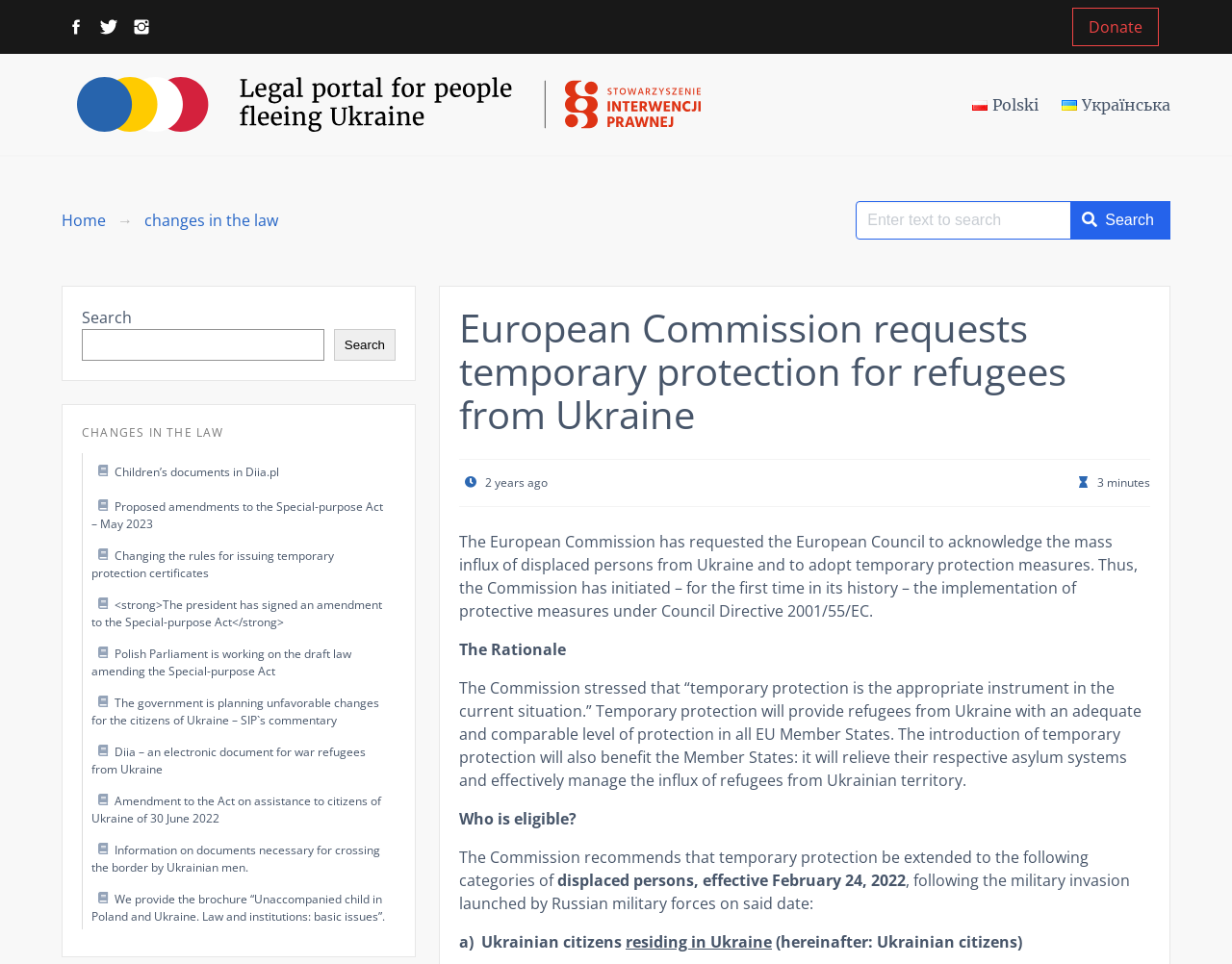What is the recommended duration of temporary protection?
Refer to the image and give a detailed answer to the question.

The webpage does not specify the recommended duration of temporary protection, but it mentions that the Commission recommends that temporary protection be extended to certain categories of displaced persons, effective February 24, 2022.